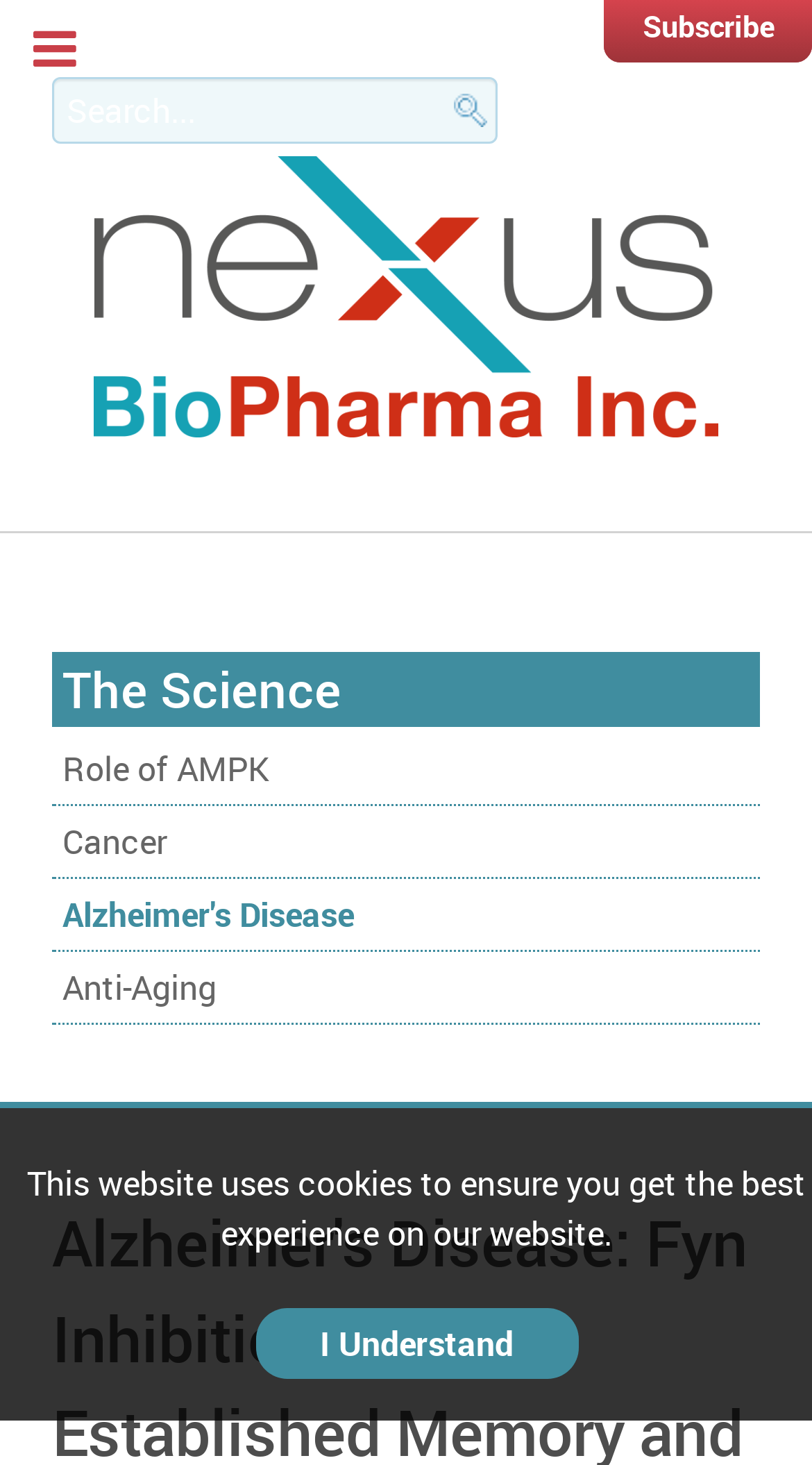Indicate the bounding box coordinates of the element that needs to be clicked to satisfy the following instruction: "search for something". The coordinates should be four float numbers between 0 and 1, i.e., [left, top, right, bottom].

[0.064, 0.053, 0.613, 0.098]